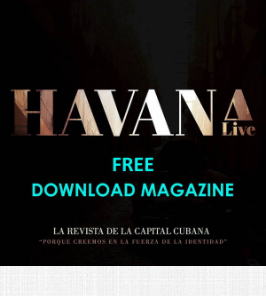What is the language of the subtitle?
Please respond to the question thoroughly and include all relevant details.

The language of the subtitle 'PORQUE CREEMOS EN LA FUERZA DE LA IDENTIDAD' is Spanish, which suggests a strong commitment to promoting Cuban identity and culture.